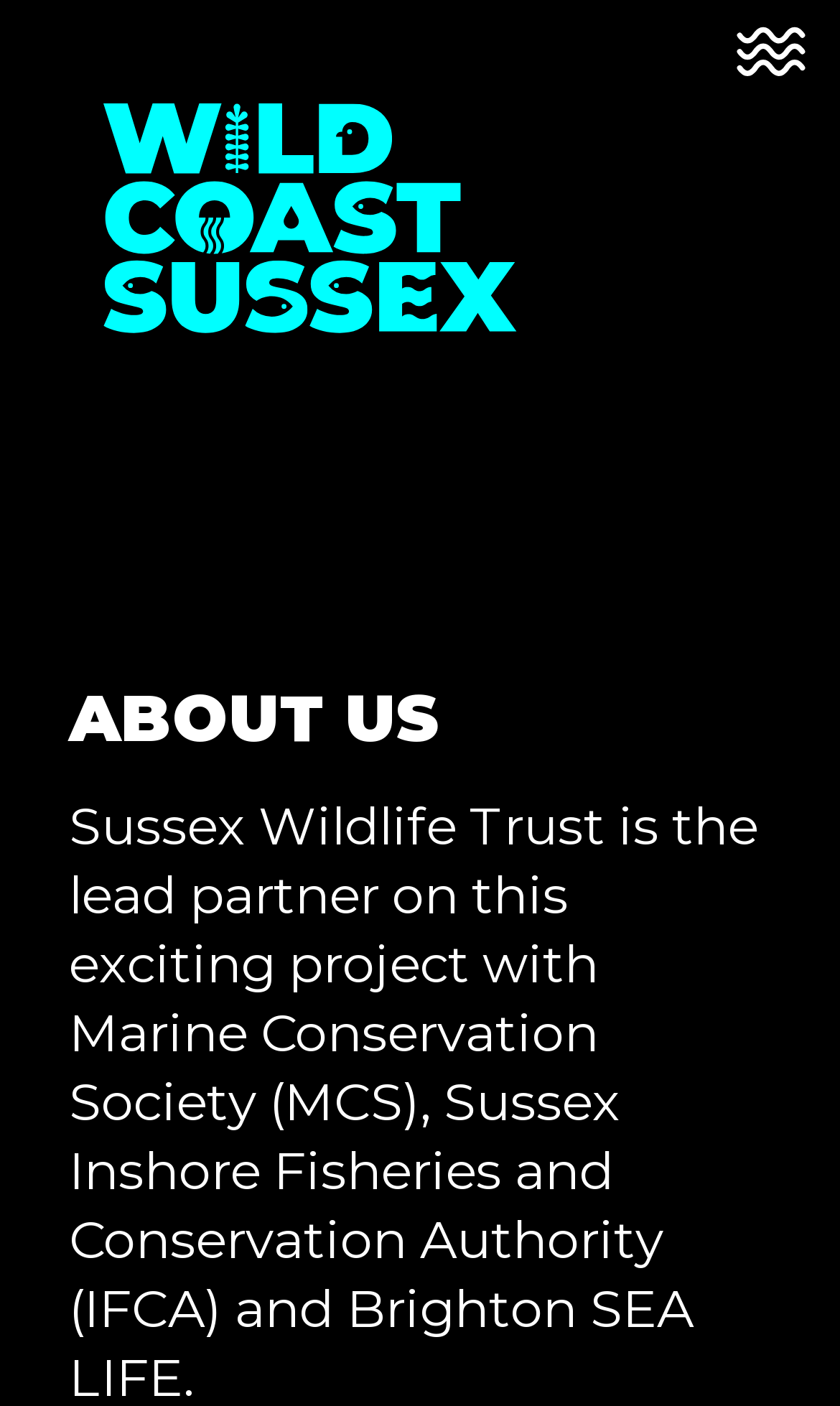Ascertain the bounding box coordinates for the UI element detailed here: "parent_node: Homepage". The coordinates should be provided as [left, top, right, bottom] with each value being a float between 0 and 1.

[0.836, 0.0, 1.0, 0.074]